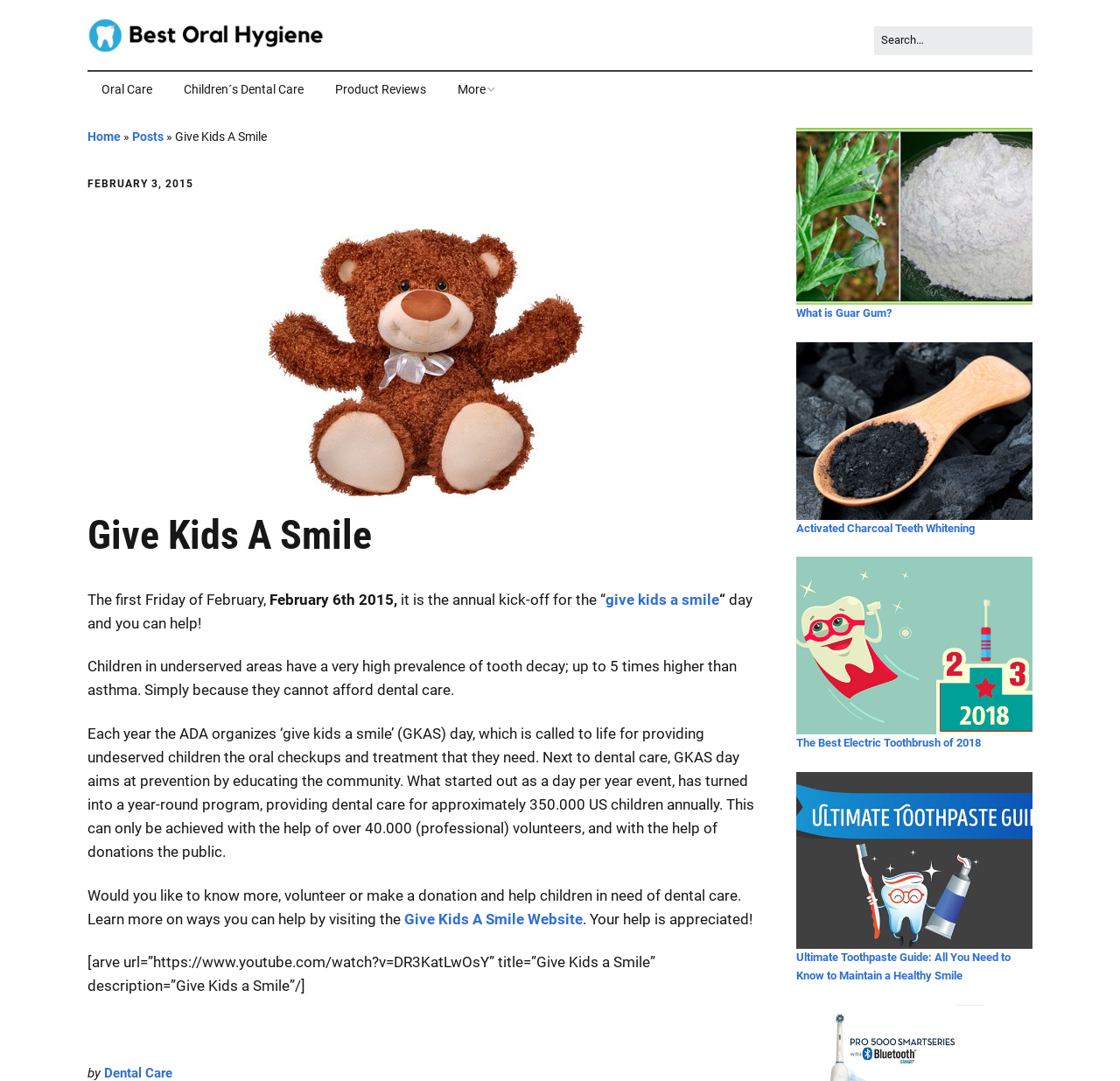Can you give a comprehensive explanation to the question given the content of the image?
What is the name of the organization that organizes the 'Give Kids A Smile' day?

The webpage mentions that the ADA (American Dental Association) organizes the 'Give Kids A Smile' day, which is an annual event that provides oral checkups and treatment to underserved children.